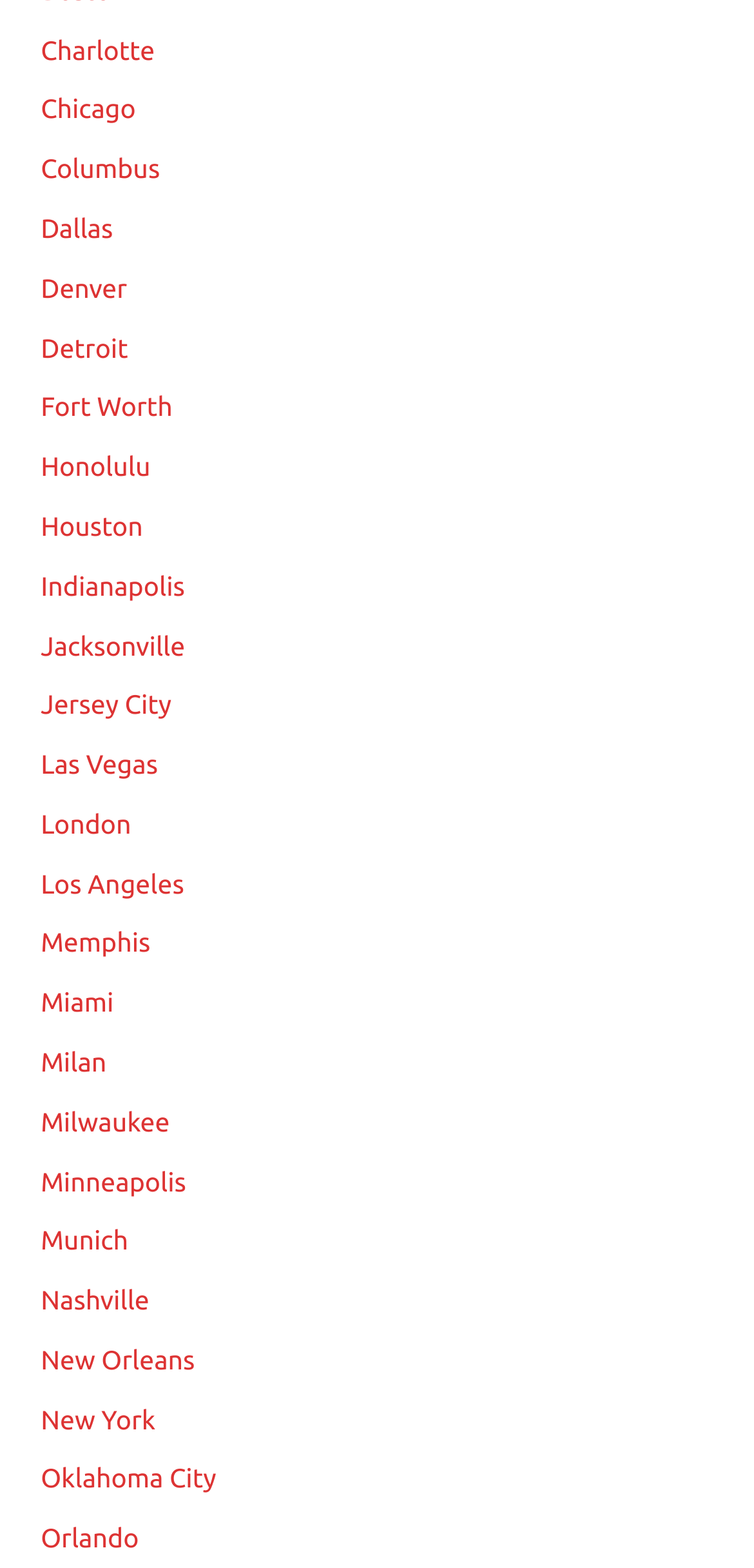Please locate the bounding box coordinates of the element that needs to be clicked to achieve the following instruction: "explore Dallas". The coordinates should be four float numbers between 0 and 1, i.e., [left, top, right, bottom].

[0.054, 0.136, 0.15, 0.155]